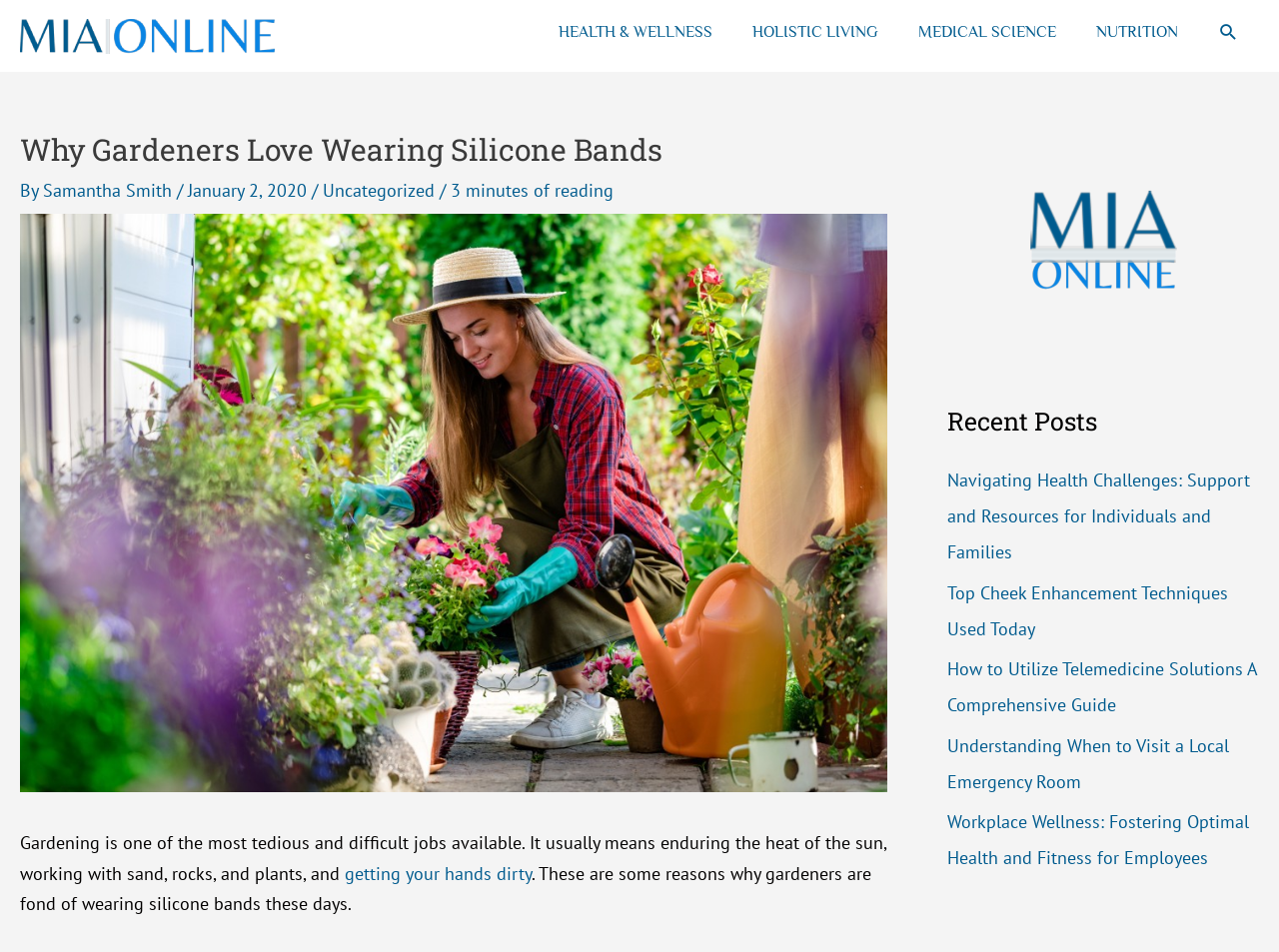Determine the coordinates of the bounding box that should be clicked to complete the instruction: "Read the article 'Why Gardeners Love Wearing Silicone Bands'". The coordinates should be represented by four float numbers between 0 and 1: [left, top, right, bottom].

[0.016, 0.139, 0.694, 0.176]